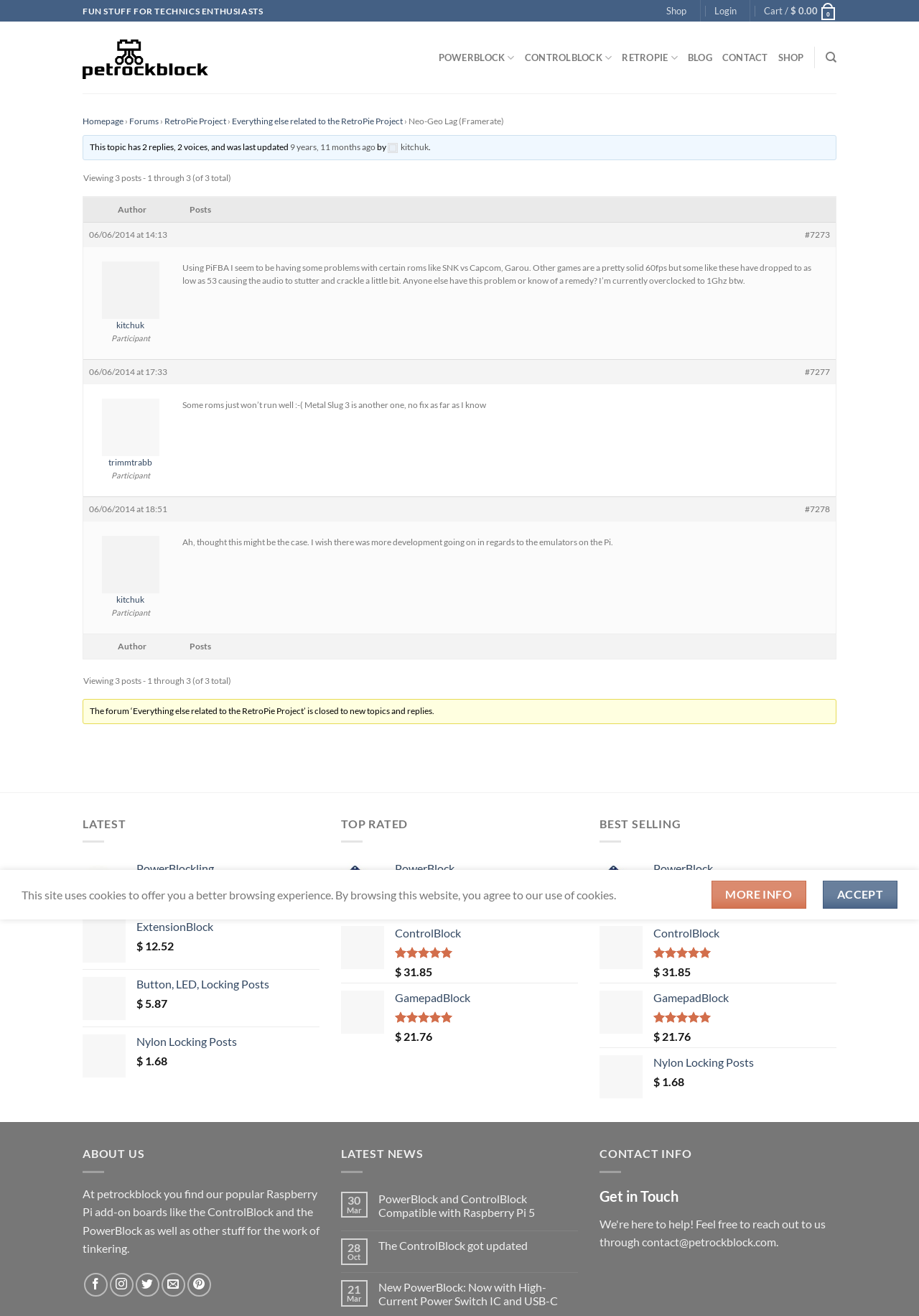Explain the webpage in detail.

This webpage appears to be a forum discussion page, specifically focused on the RetroPie Project. At the top of the page, there is a navigation menu with links to various sections, including "Shop", "Login", "Cart", and others. Below the navigation menu, there is a header section with the title "Neo-Geo Lag (Framerate)" and a breadcrumb trail indicating the current location within the forum.

The main content area of the page is divided into two sections. The left section contains a list of forum topics, with each topic displaying the title, author, and number of posts. The right section contains the actual discussion thread, with three posts displayed.

The first post, made by "kitchuk", describes an issue with certain ROMs not running well on the RetroPie, specifically mentioning SNK vs Capcom and Garou. The post also mentions that other games run at a solid 60fps, but some have dropped to as low as 53fps, causing audio stuttering and crackling.

The second post, made by "trimmtrabb", responds to the first post, stating that some ROMs simply won't run well and that Metal Slug 3 is another example.

The third post, made by "kitchuk" again, expresses frustration that there isn't more development going on with regards to the emulators on the Pi.

Below the discussion thread, there is a section displaying the latest products, with images and prices listed. The products appear to be related to the RetroPie Project, with names such as "PowerBlock", "ExtensionBlock", and "Button and LED Set".

At the bottom of the page, there is a section displaying top-rated products, with images, prices, and ratings listed. The products again appear to be related to the RetroPie Project.